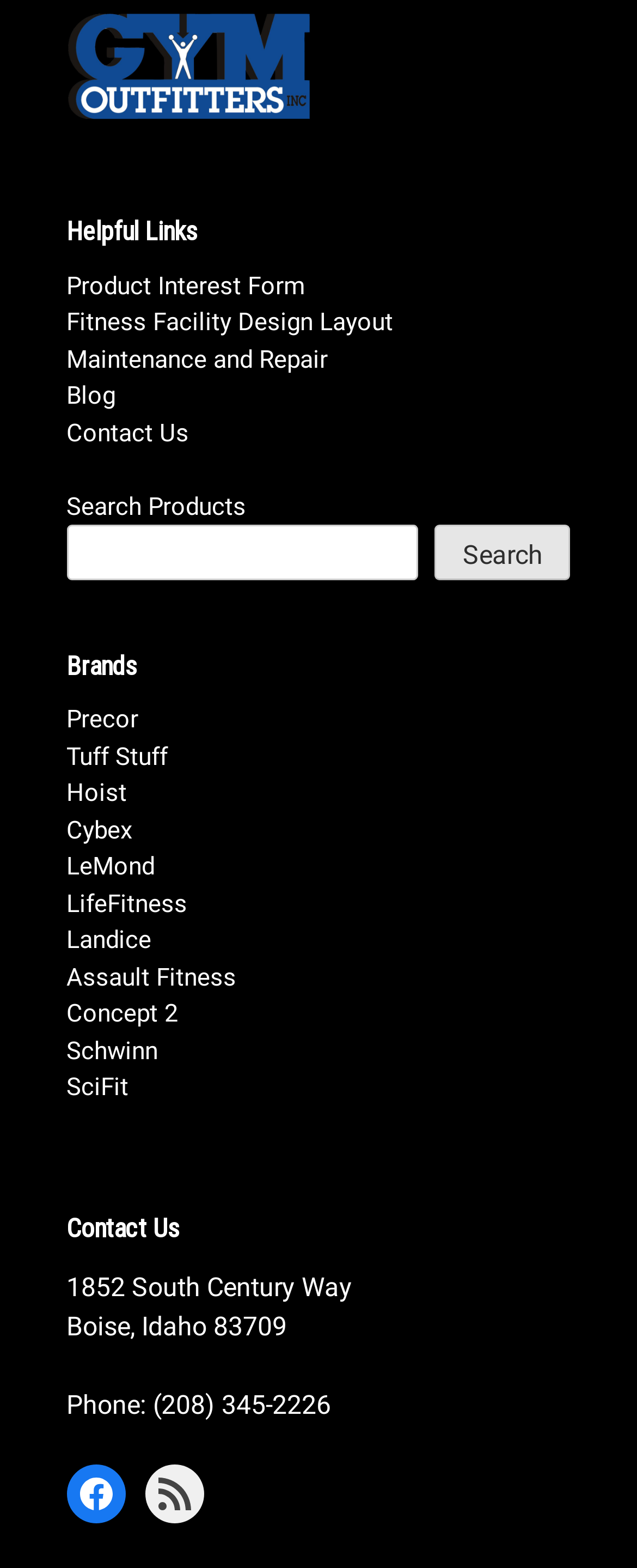Locate and provide the bounding box coordinates for the HTML element that matches this description: "Precor".

[0.104, 0.45, 0.217, 0.468]